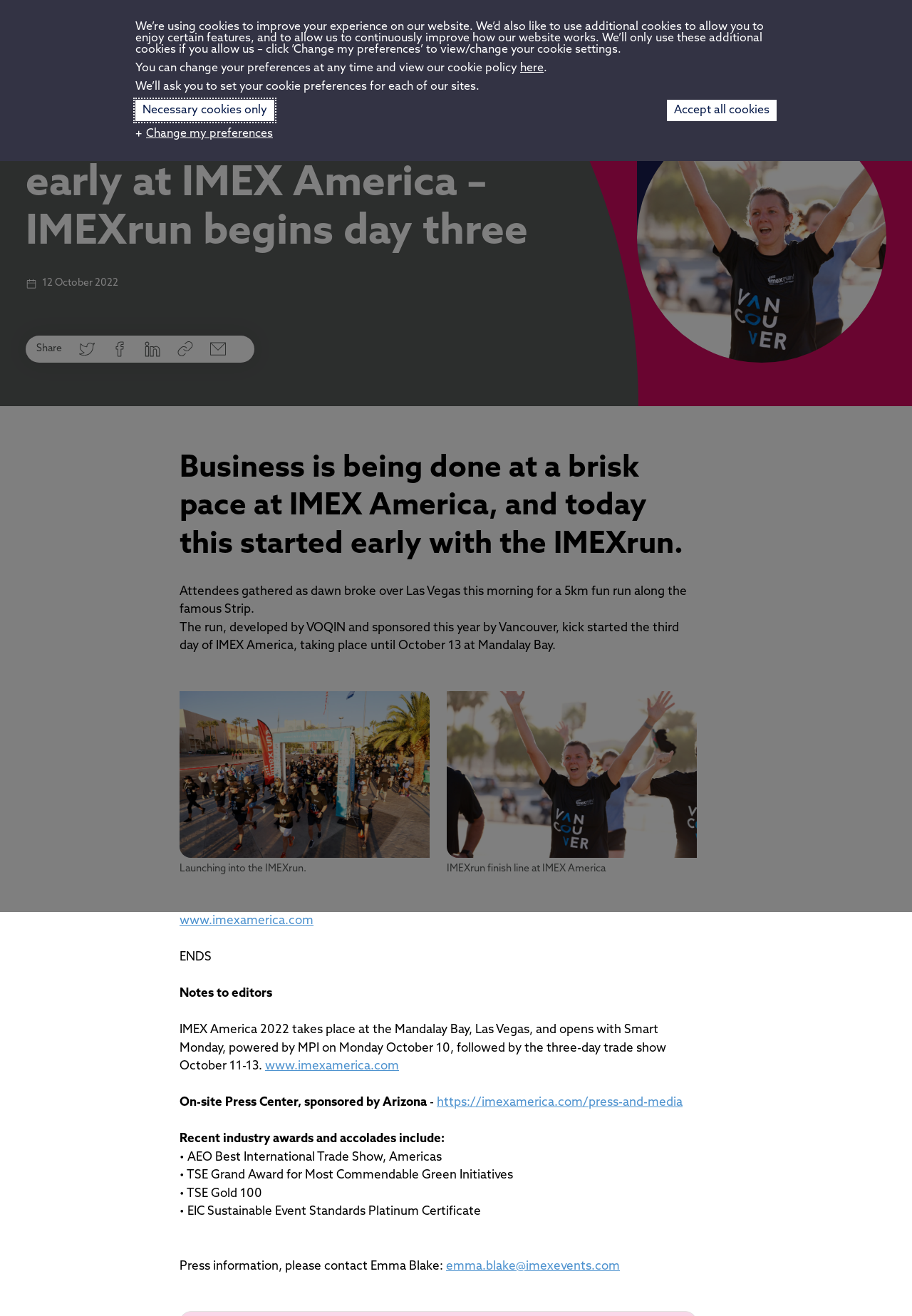What is the location of the IMEX America event?
Look at the image and provide a short answer using one word or a phrase.

Mandalay Bay, Las Vegas